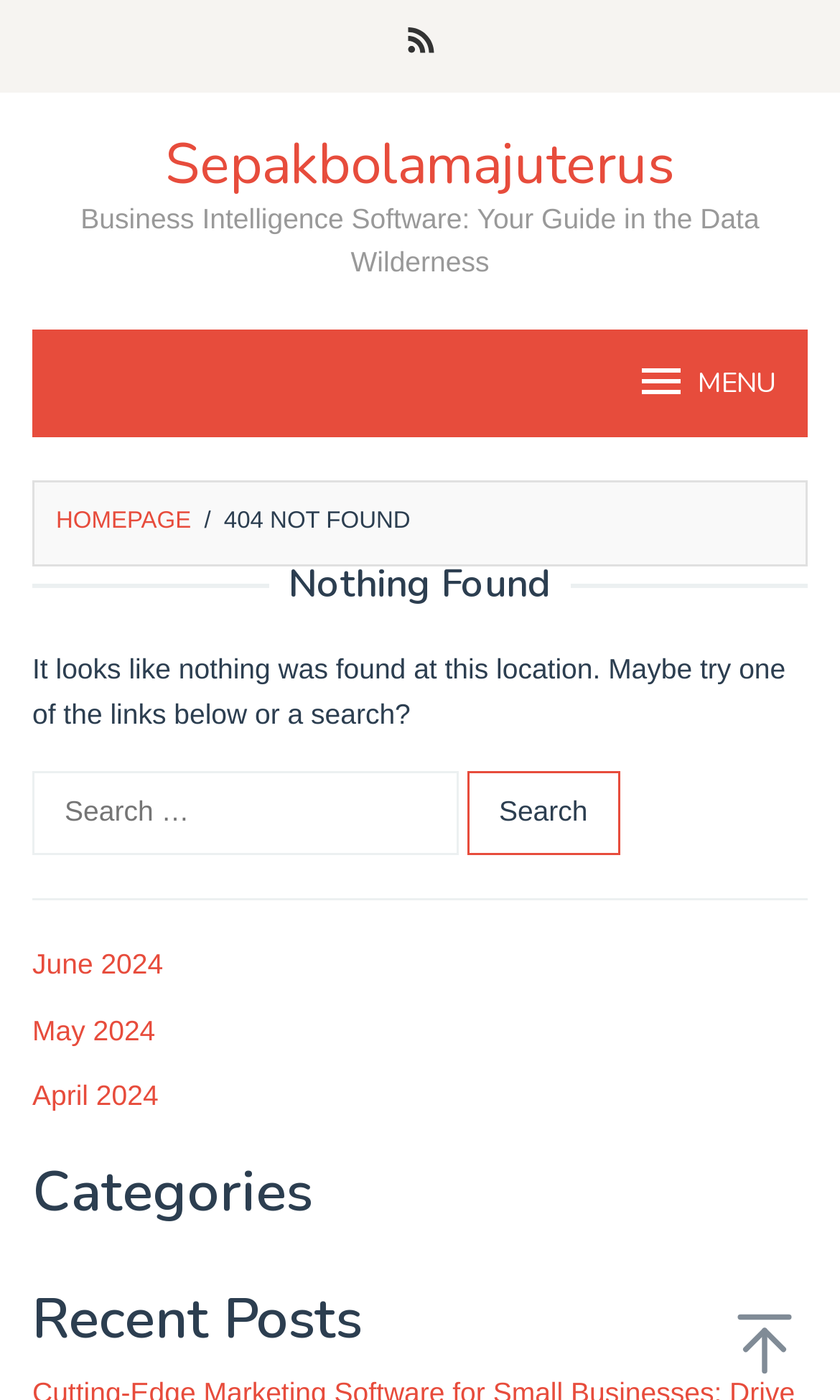Find and indicate the bounding box coordinates of the region you should select to follow the given instruction: "View June 2024 posts".

[0.038, 0.677, 0.194, 0.7]